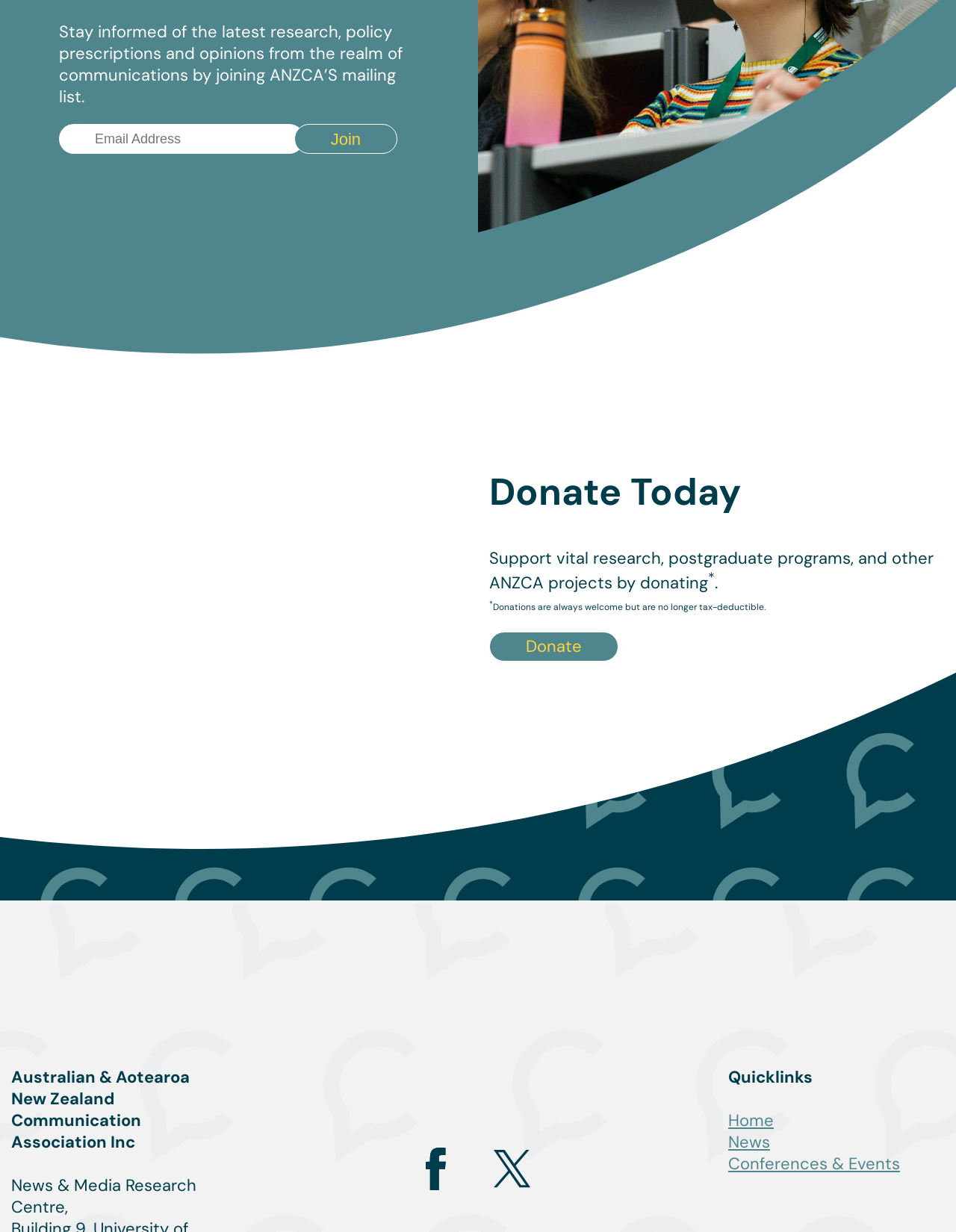What is the status of tax-deductibility for donations?
Based on the visual information, provide a detailed and comprehensive answer.

The static text 'Donations are always welcome but are no longer tax-deductible.' indicates that donations are no longer tax-deductible.